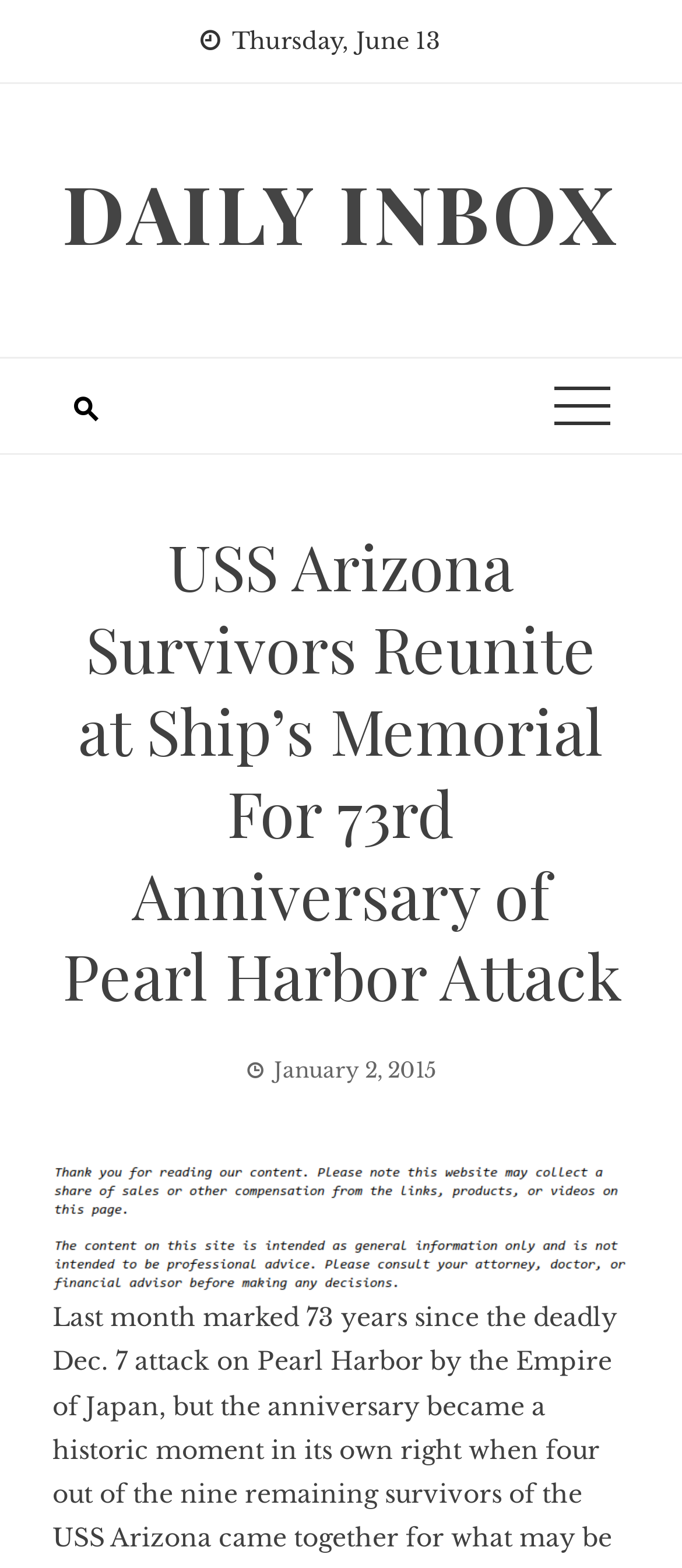How many survivors of the USS Arizona came together?
Please provide a single word or phrase as your answer based on the image.

Four